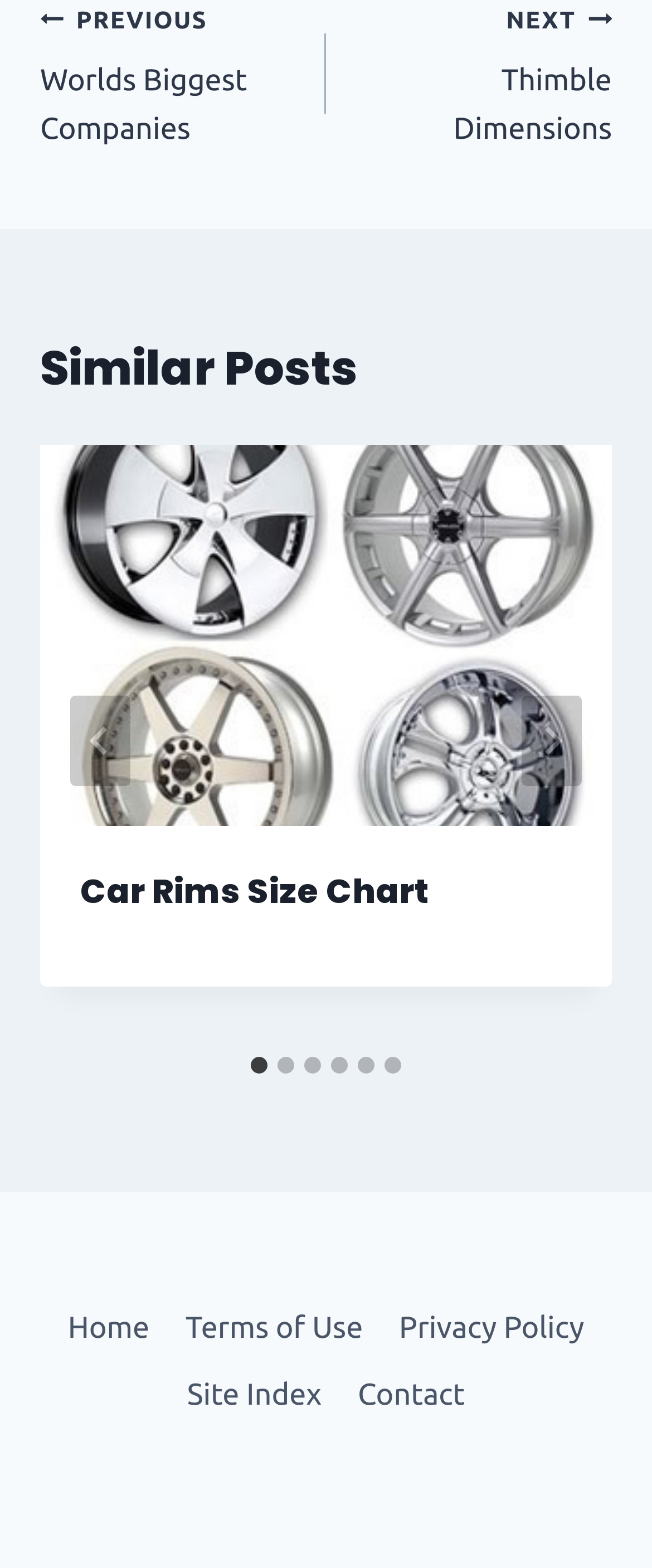Please identify the bounding box coordinates of the area that needs to be clicked to fulfill the following instruction: "View the Car Rims Size Chart."

[0.062, 0.284, 0.938, 0.527]